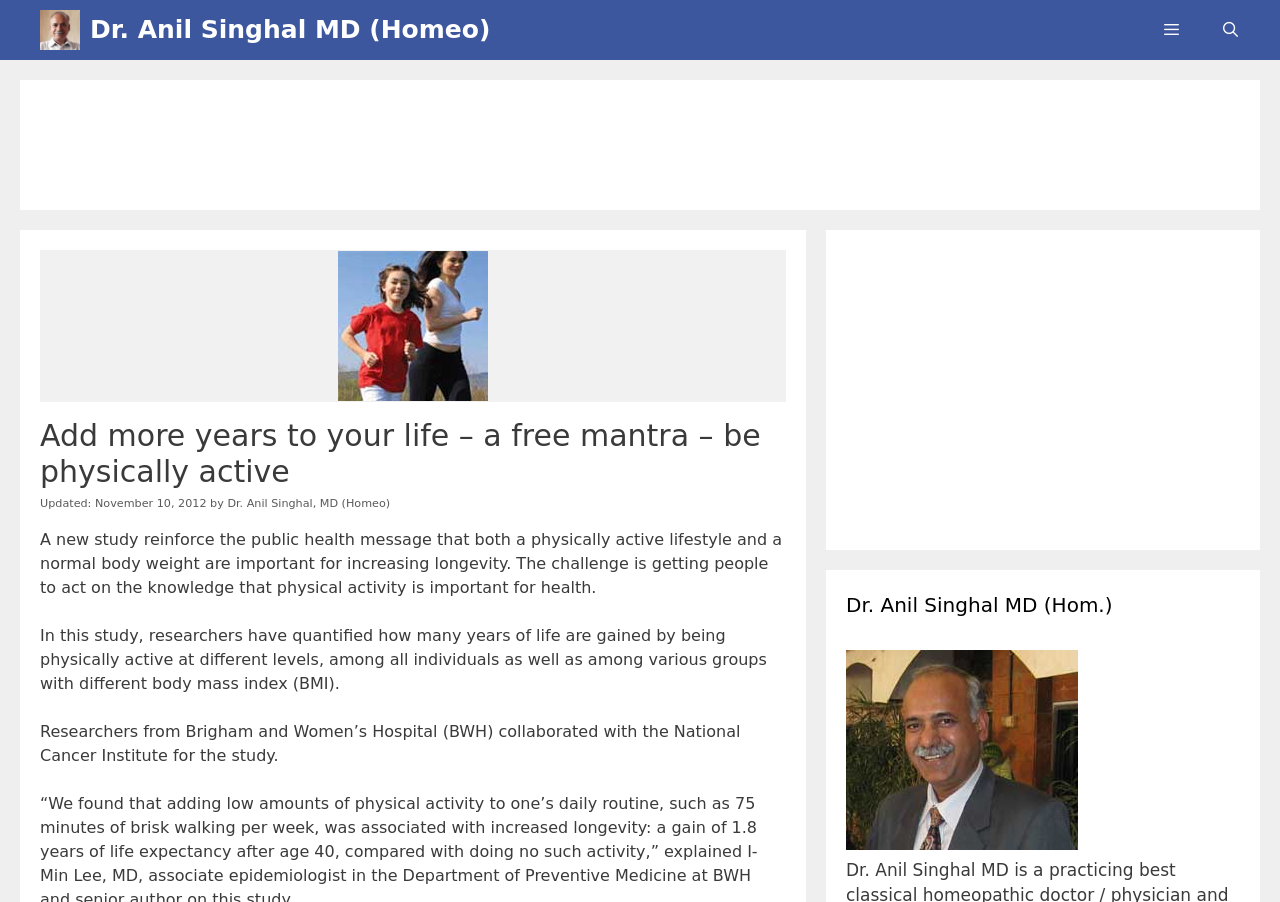Offer a meticulous caption that includes all visible features of the webpage.

The webpage is about Dr. Anil Singhal, a homeopathic doctor in Gurgaon, near New Delhi, India. At the top, there is a navigation bar with a link to the doctor's name and a search bar button on the right side. Below the navigation bar, there is an advertisement iframe.

The main content of the webpage is an article with a heading that matches the meta description, "Add more years to your life – a free mantra – be physically active". The article is dated November 10, 2012, and is written by Dr. Anil Singhal. The text discusses the importance of physical activity and a normal body weight for increasing longevity, citing a study by researchers from Brigham and Women's Hospital.

To the right of the article, there is a complementary section with another advertisement iframe. Below this section, there is a heading with the doctor's name and a photo of Dr. Anil Singhal.